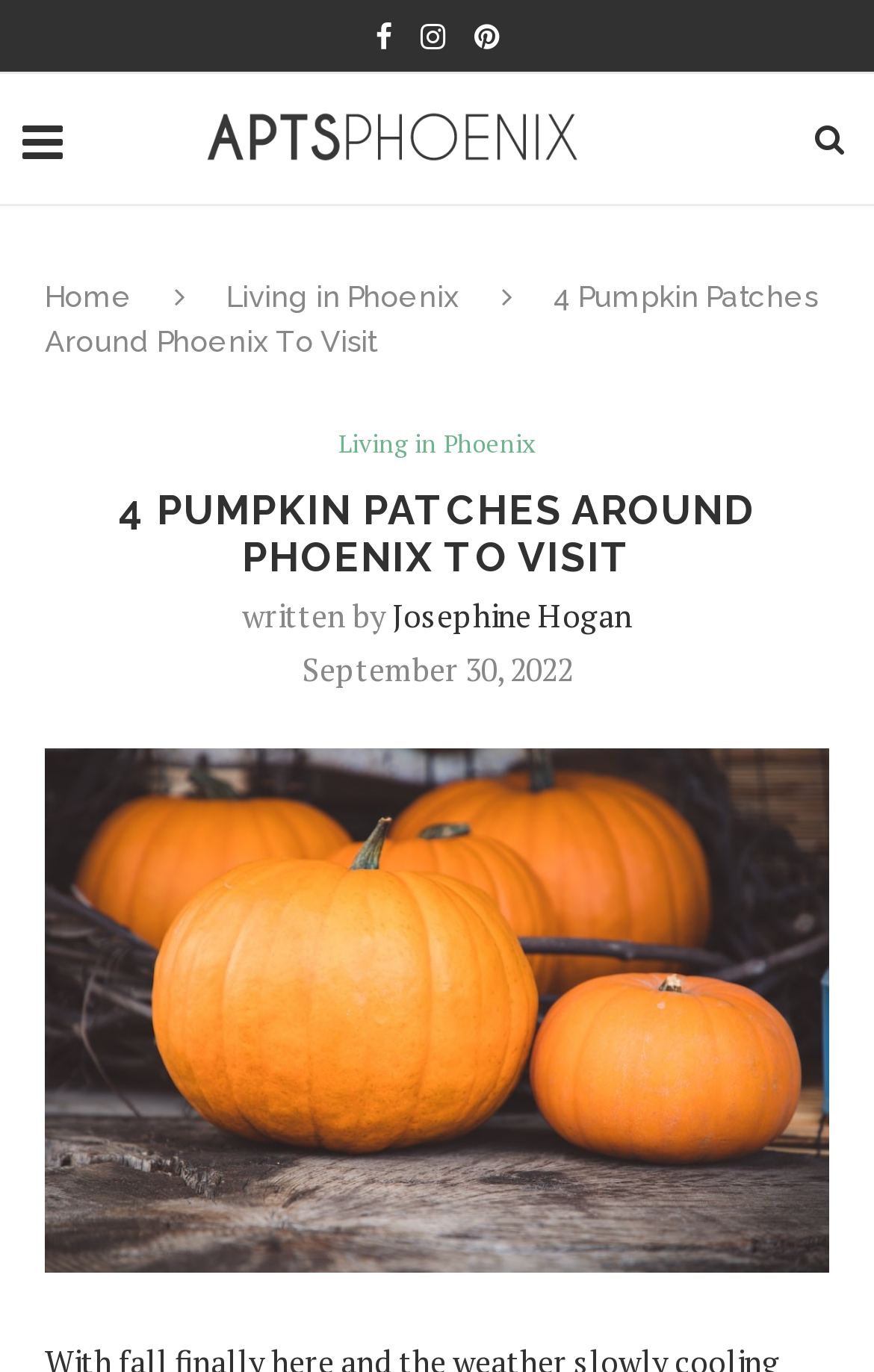Answer briefly with one word or phrase:
How many images are on the webpage?

2